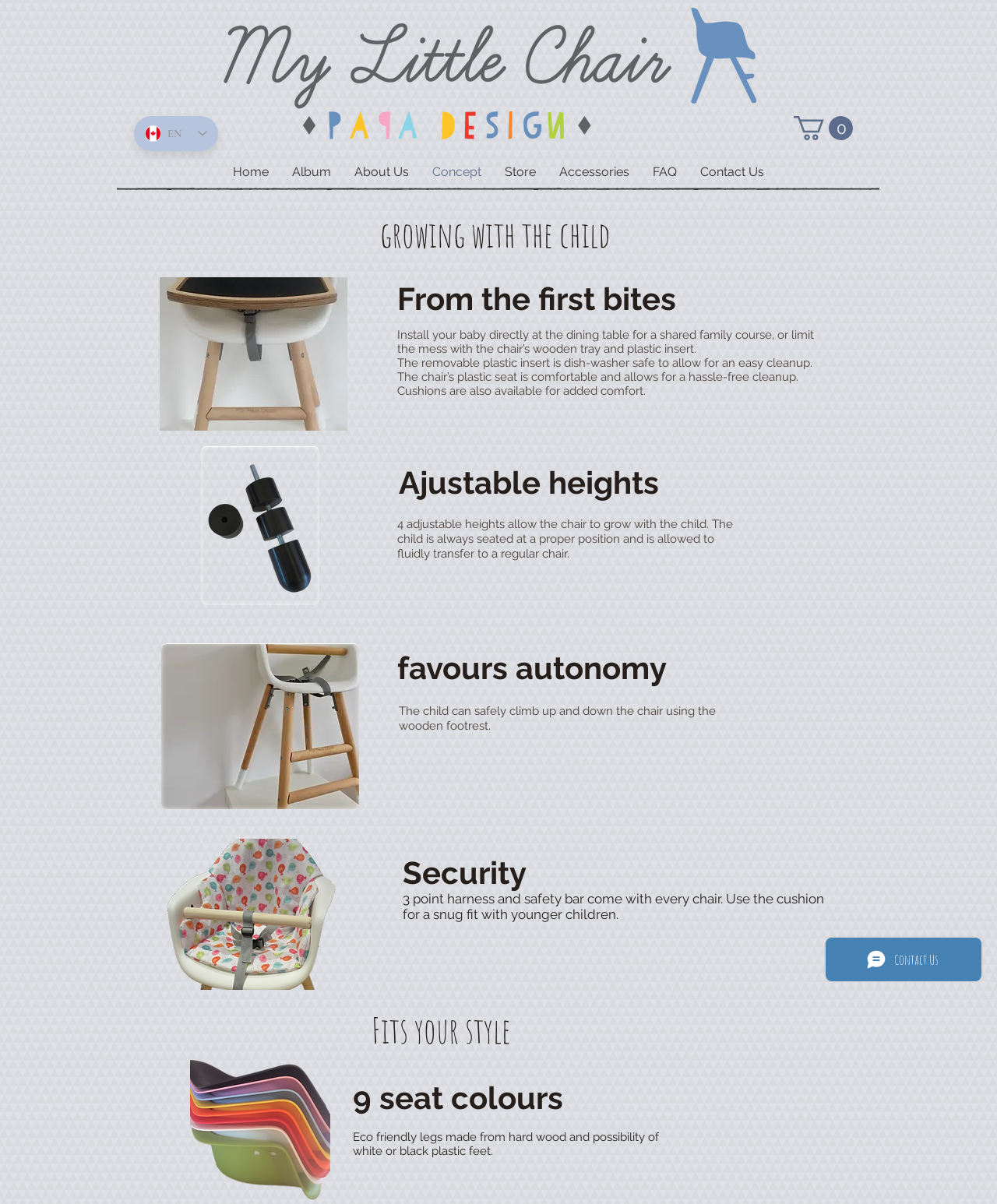Kindly provide the bounding box coordinates of the section you need to click on to fulfill the given instruction: "Click on Liposuction in Turkey".

None